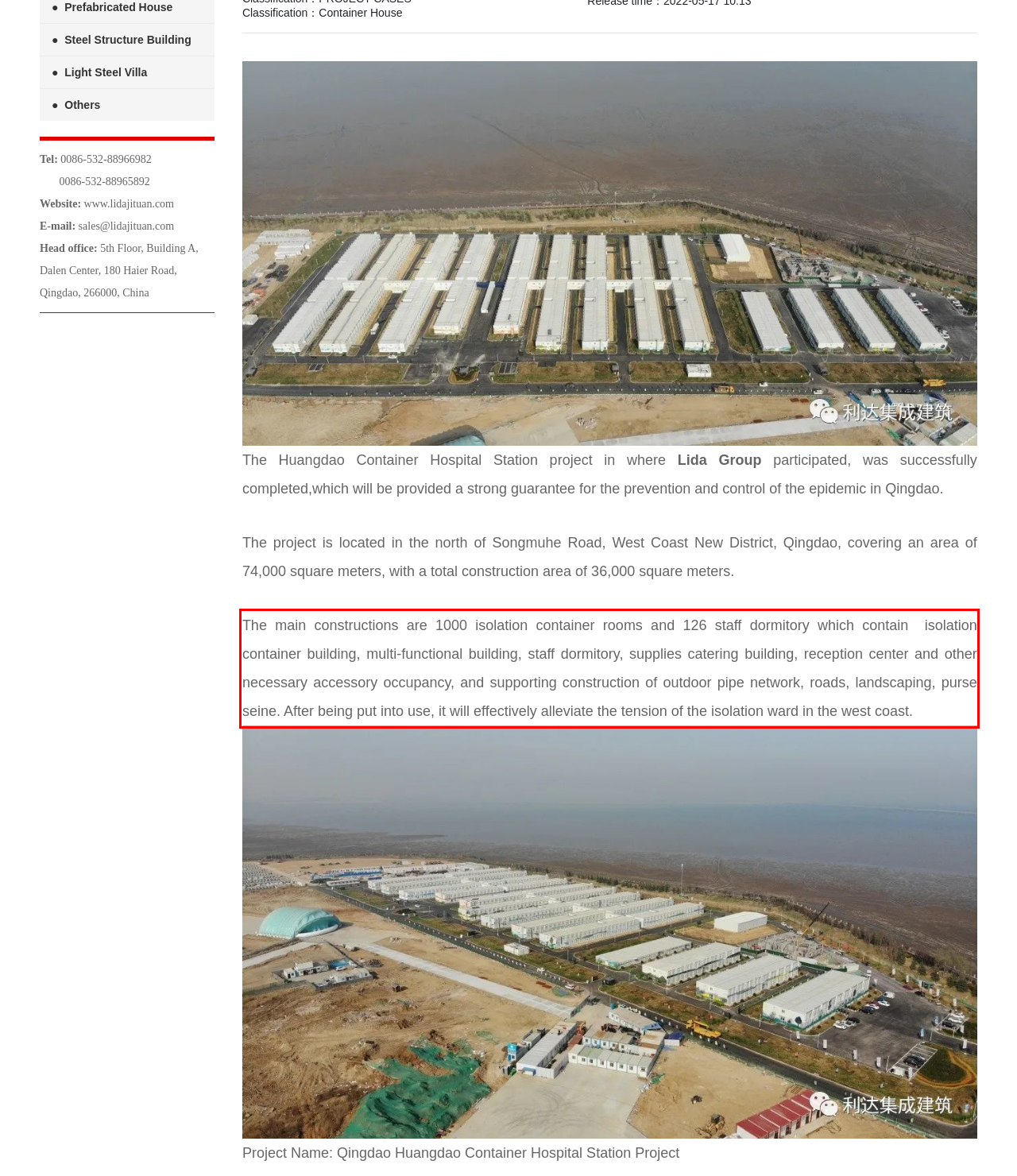Examine the webpage screenshot and use OCR to obtain the text inside the red bounding box.

The main constructions are 1000 isolation container rooms and 126 staff dormitory which contain isolation container building, multi-functional building, staff dormitory, supplies catering building, reception center and other necessary accessory occupancy, and supporting construction of outdoor pipe network, roads, landscaping, purse seine. After being put into use, it will effectively alleviate the tension of the isolation ward in the west coast.